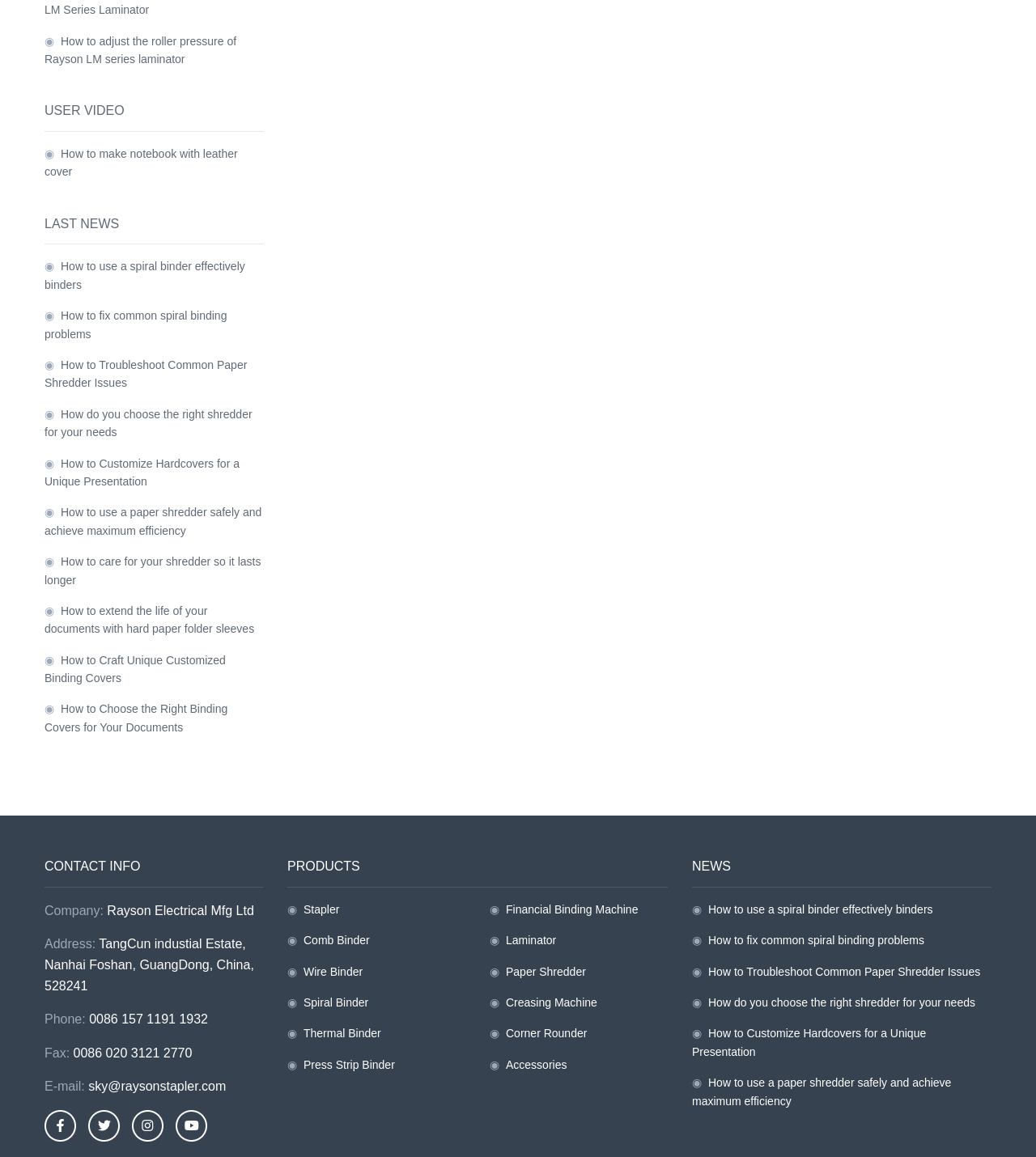Respond to the following query with just one word or a short phrase: 
What type of product is 'Comb Binder'?

Binder